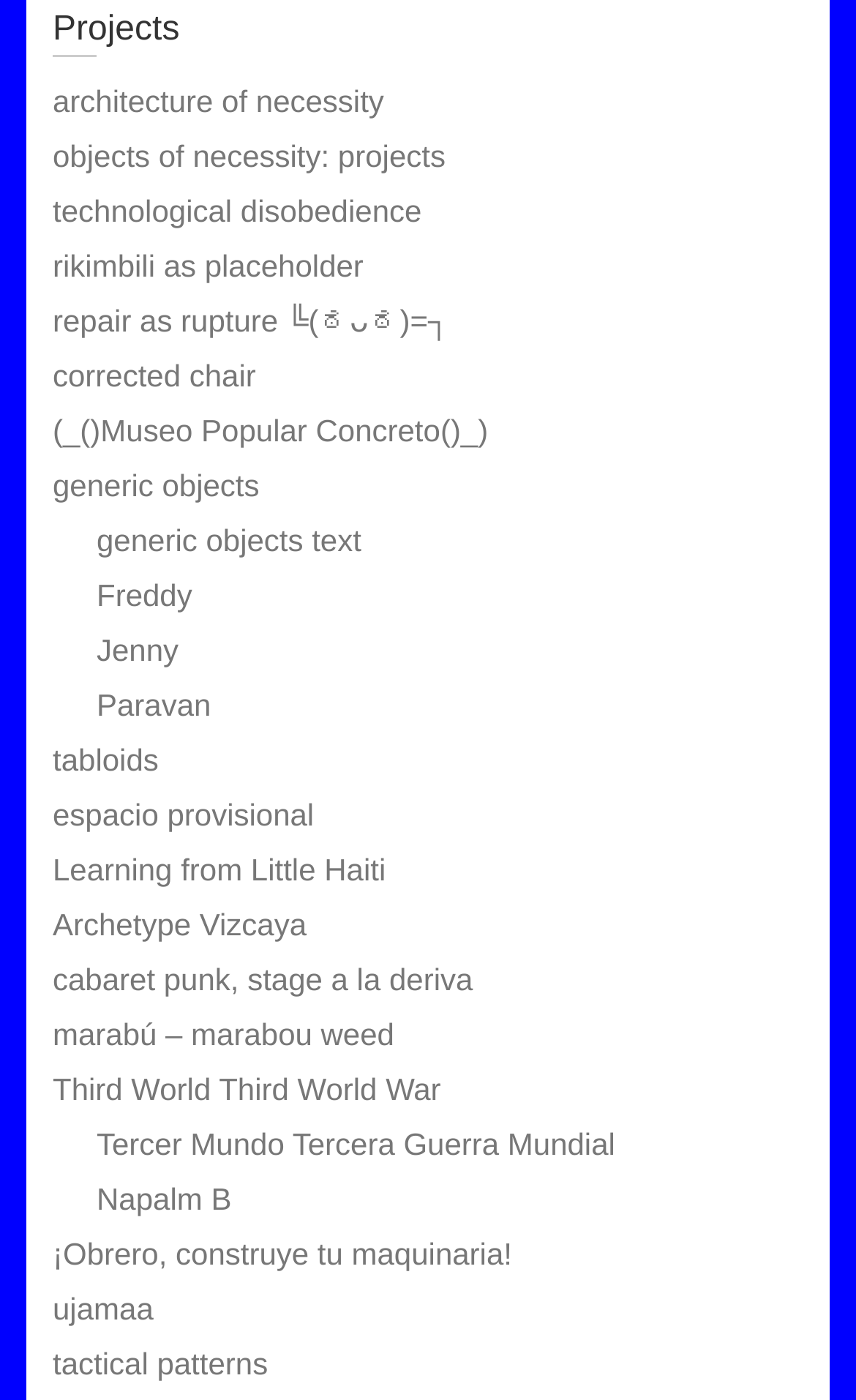What is the title of the project with the longest name?
Answer with a single word or phrase by referring to the visual content.

corrected chair